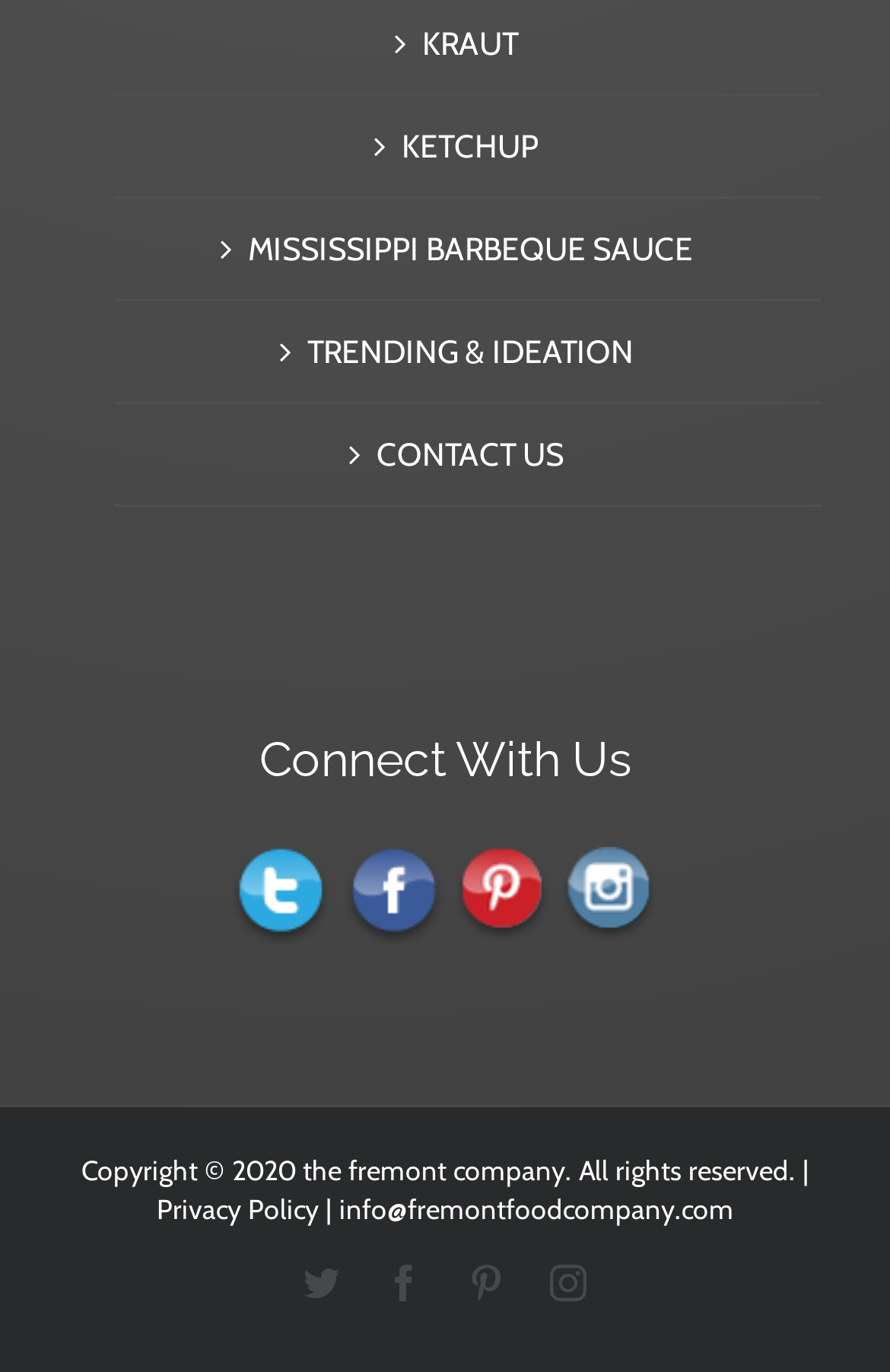Please locate the bounding box coordinates of the element that needs to be clicked to achieve the following instruction: "Check Privacy Policy". The coordinates should be four float numbers between 0 and 1, i.e., [left, top, right, bottom].

[0.176, 0.868, 0.358, 0.893]